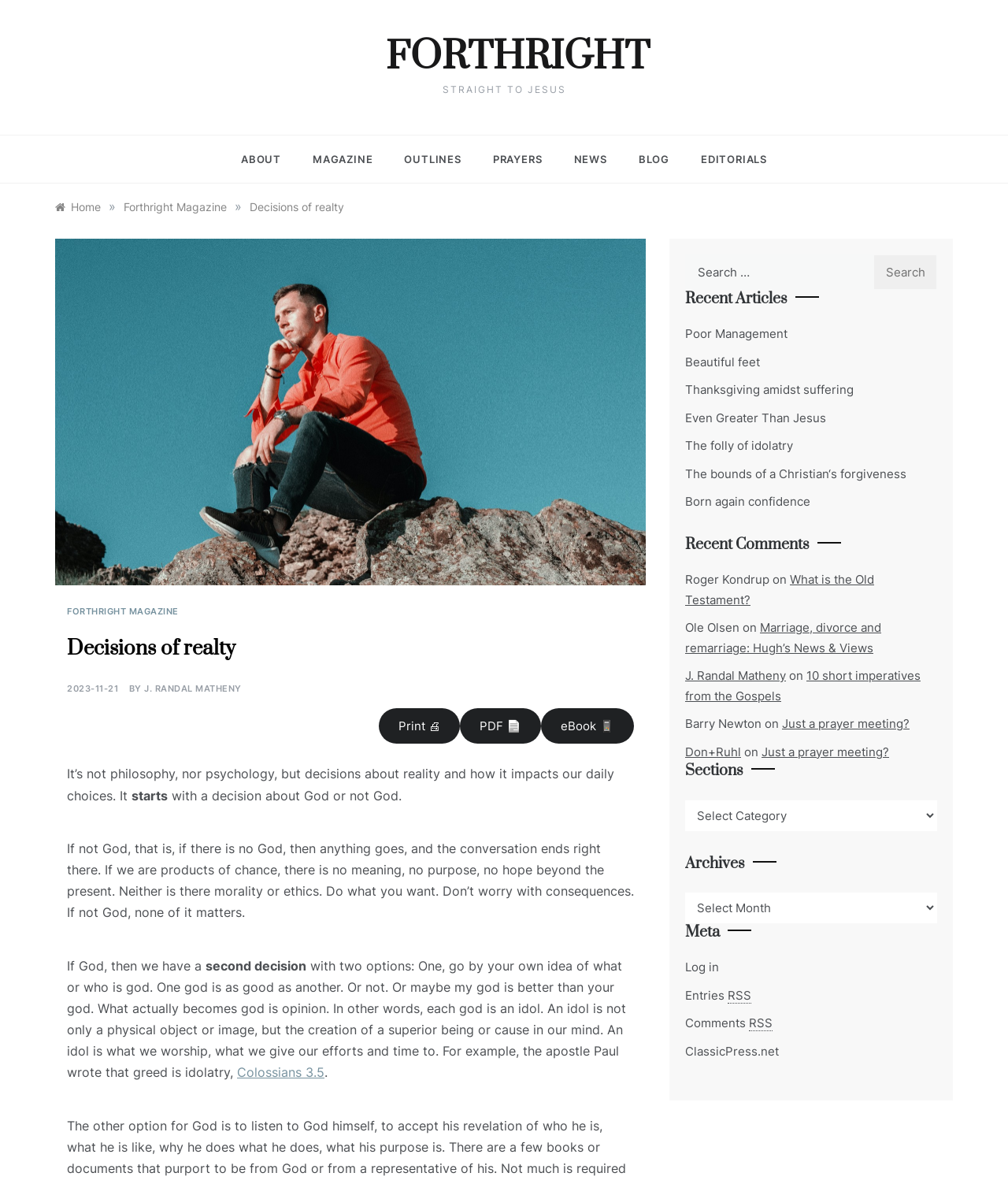Locate the UI element described by Beautiful feet in the provided webpage screenshot. Return the bounding box coordinates in the format (top-left x, top-left y, bottom-right x, bottom-right y), ensuring all values are between 0 and 1.

[0.68, 0.299, 0.754, 0.312]